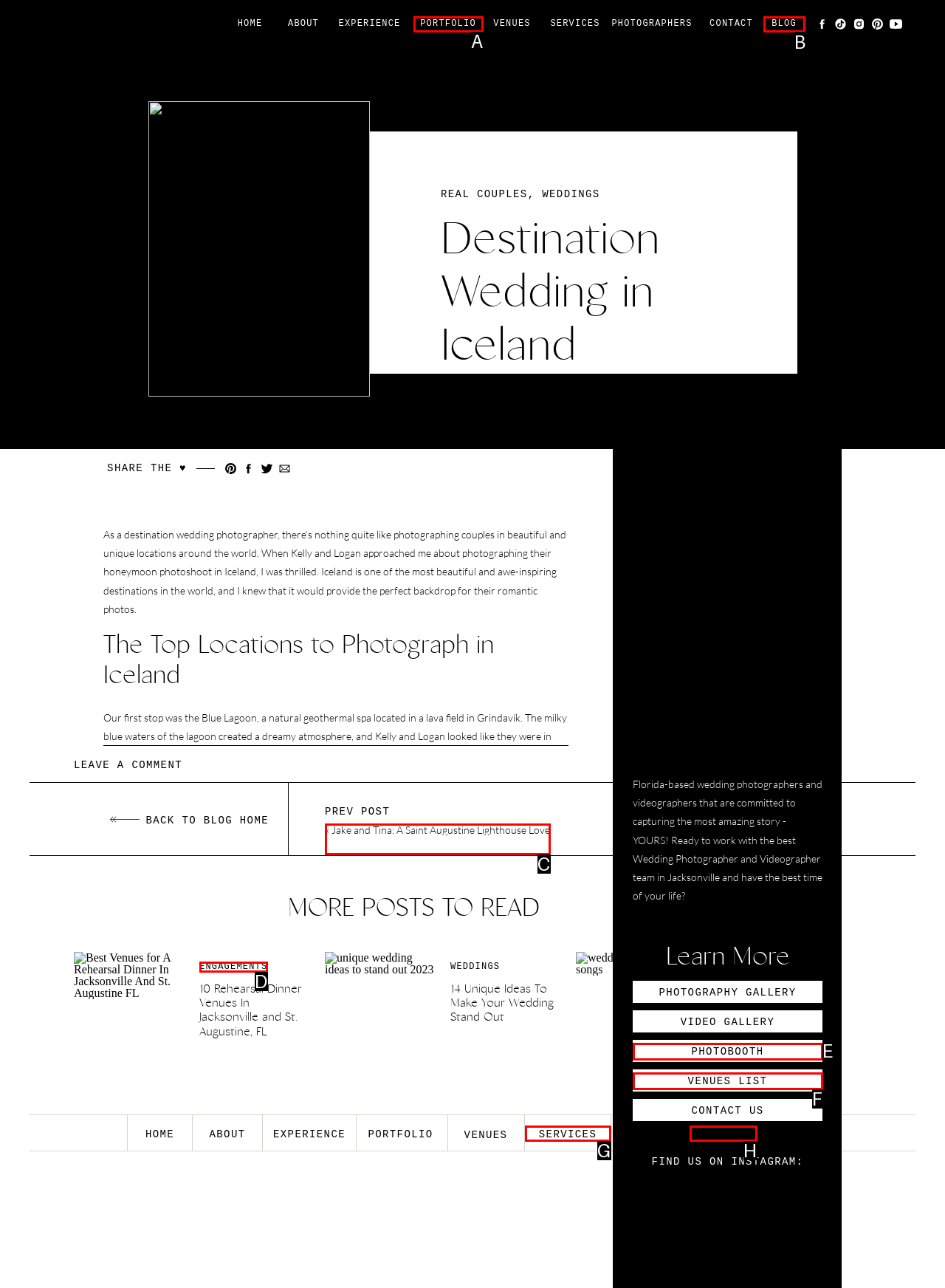Point out the HTML element I should click to achieve the following: Click on the 'BLOG' link Reply with the letter of the selected element.

B